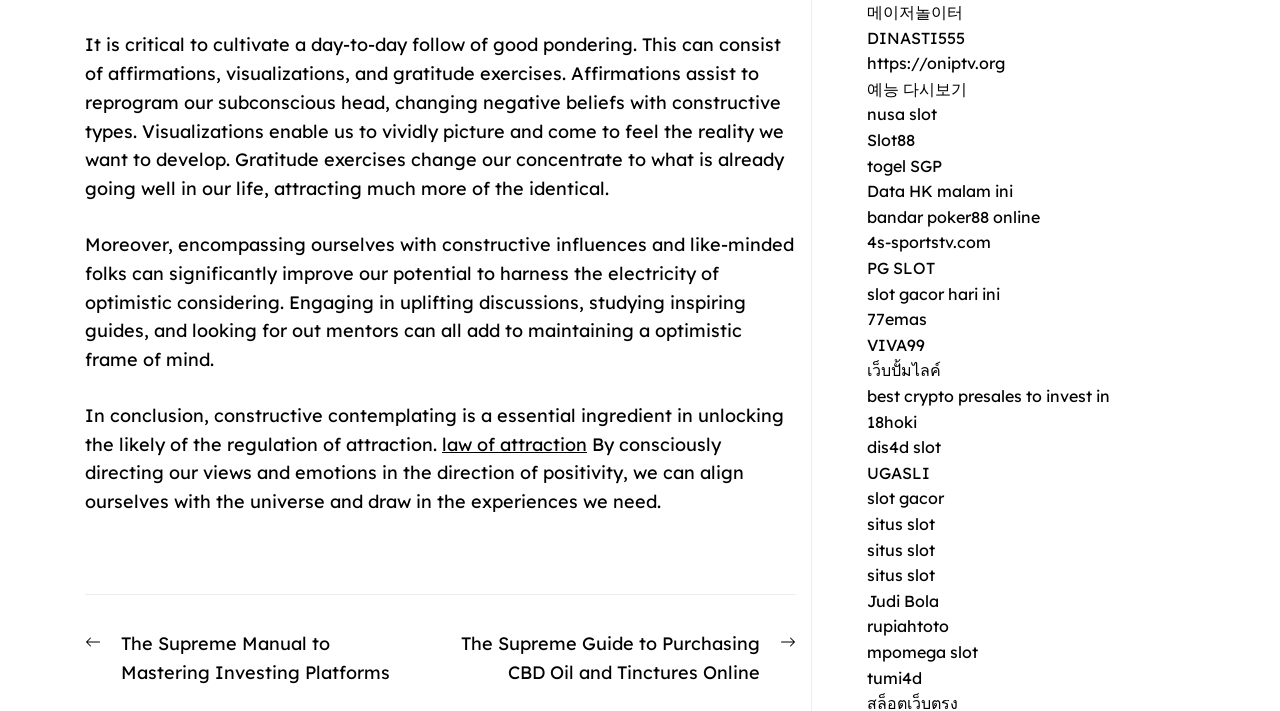Find the bounding box coordinates of the area that needs to be clicked in order to achieve the following instruction: "Read the next post". The coordinates should be specified as four float numbers between 0 and 1, i.e., [left, top, right, bottom].

[0.36, 0.886, 0.622, 0.967]